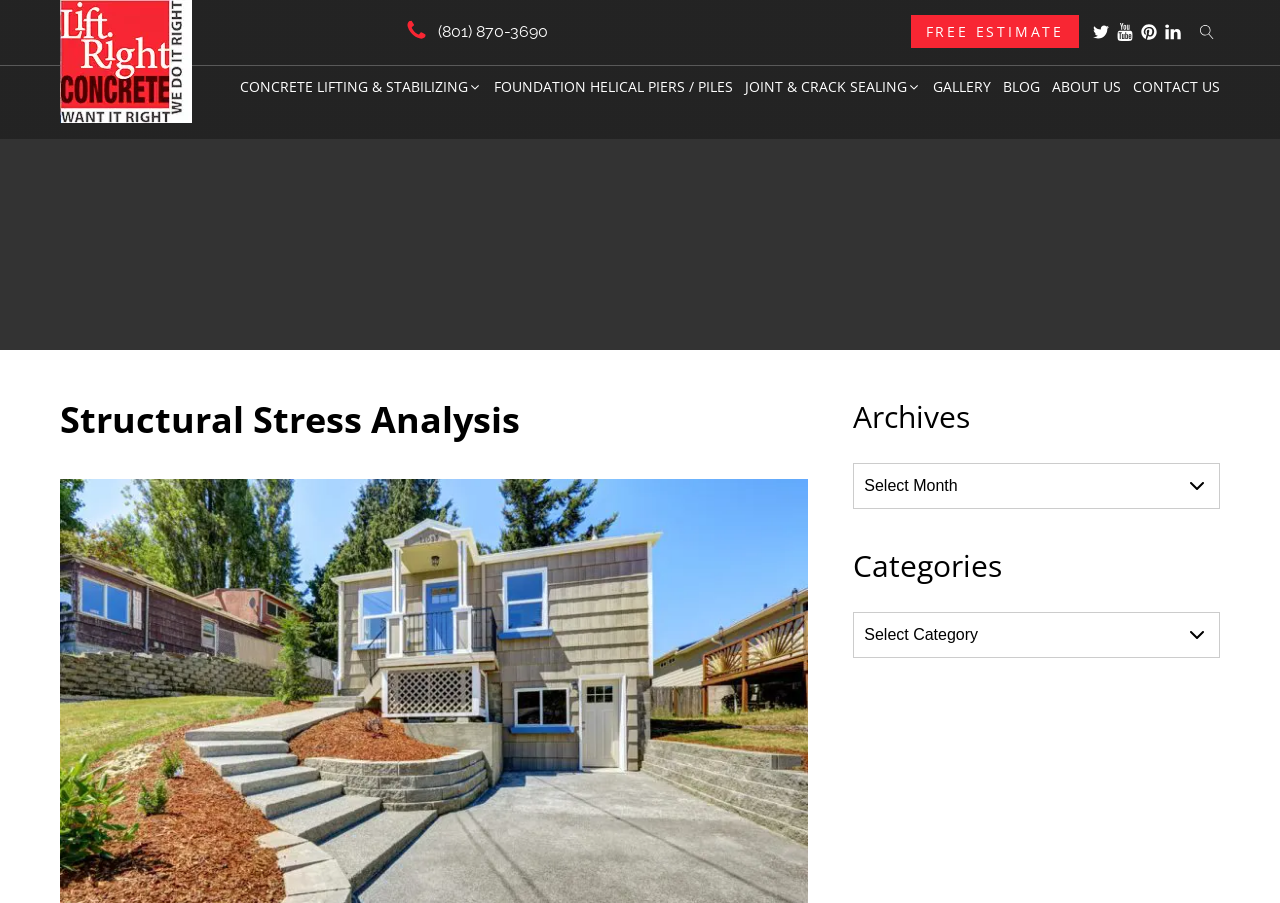Locate the bounding box of the UI element described in the following text: "Blog".

[0.774, 0.083, 0.812, 0.11]